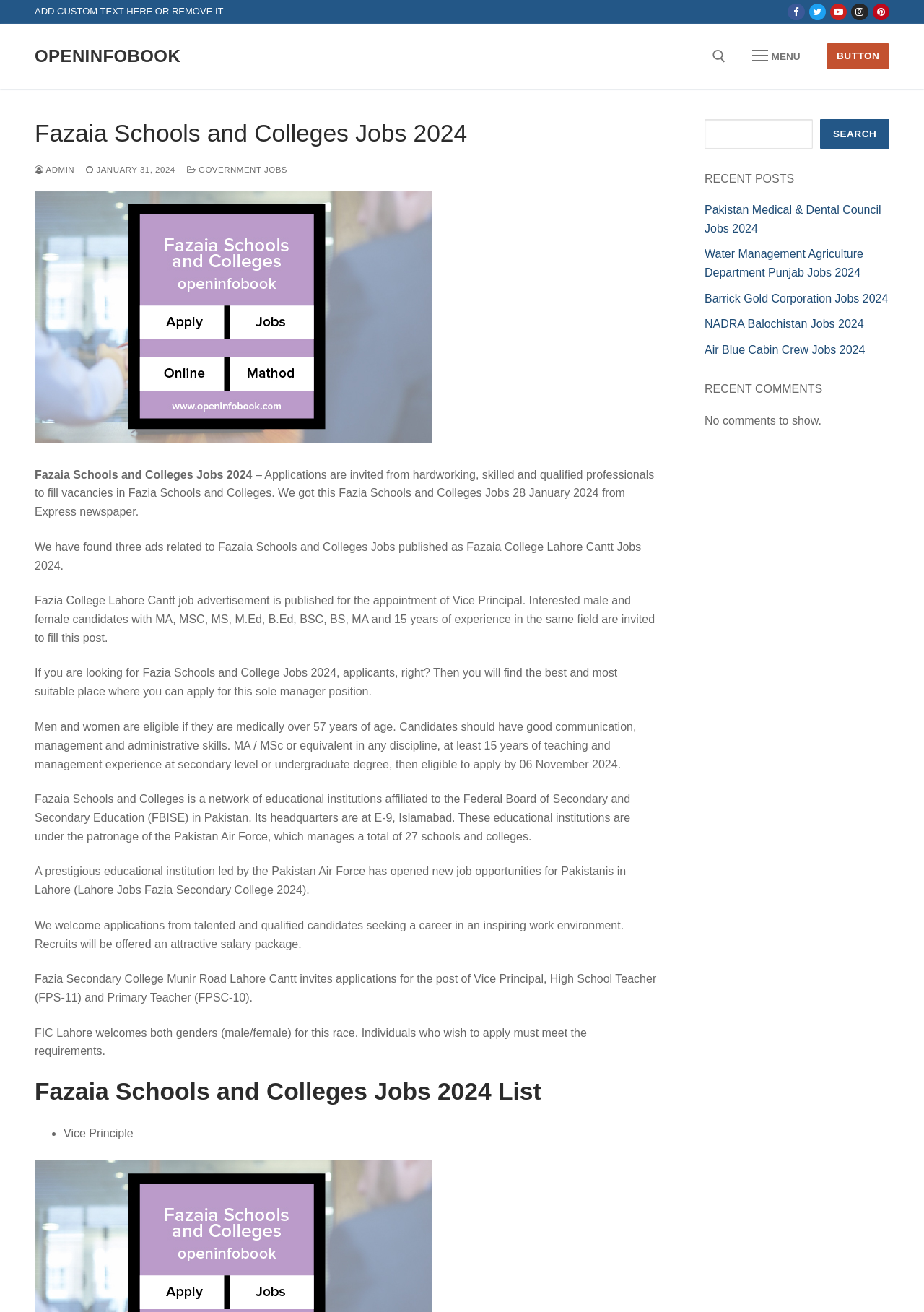What is the location of Fazaia Secondary College?
Please provide a single word or phrase as your answer based on the screenshot.

Lahore Cantt